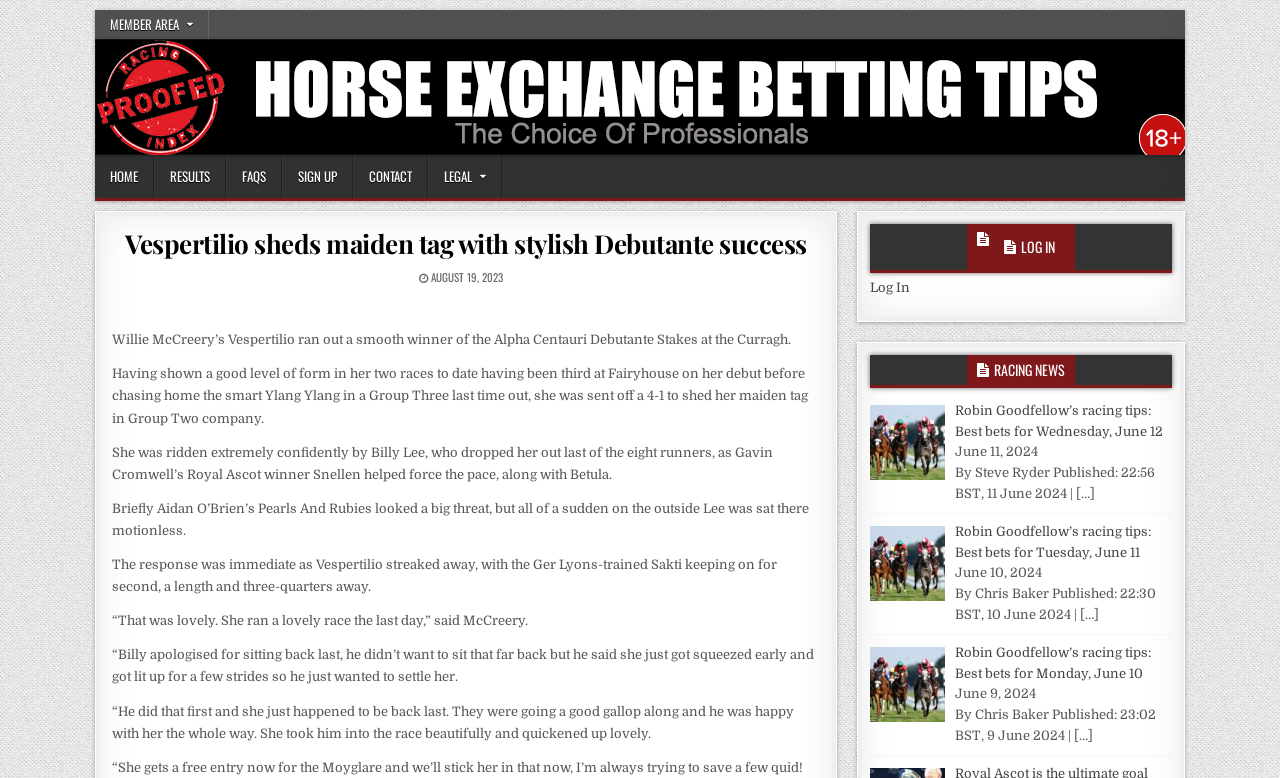Find and provide the bounding box coordinates for the UI element described here: "Results". The coordinates should be given as four float numbers between 0 and 1: [left, top, right, bottom].

[0.12, 0.199, 0.177, 0.254]